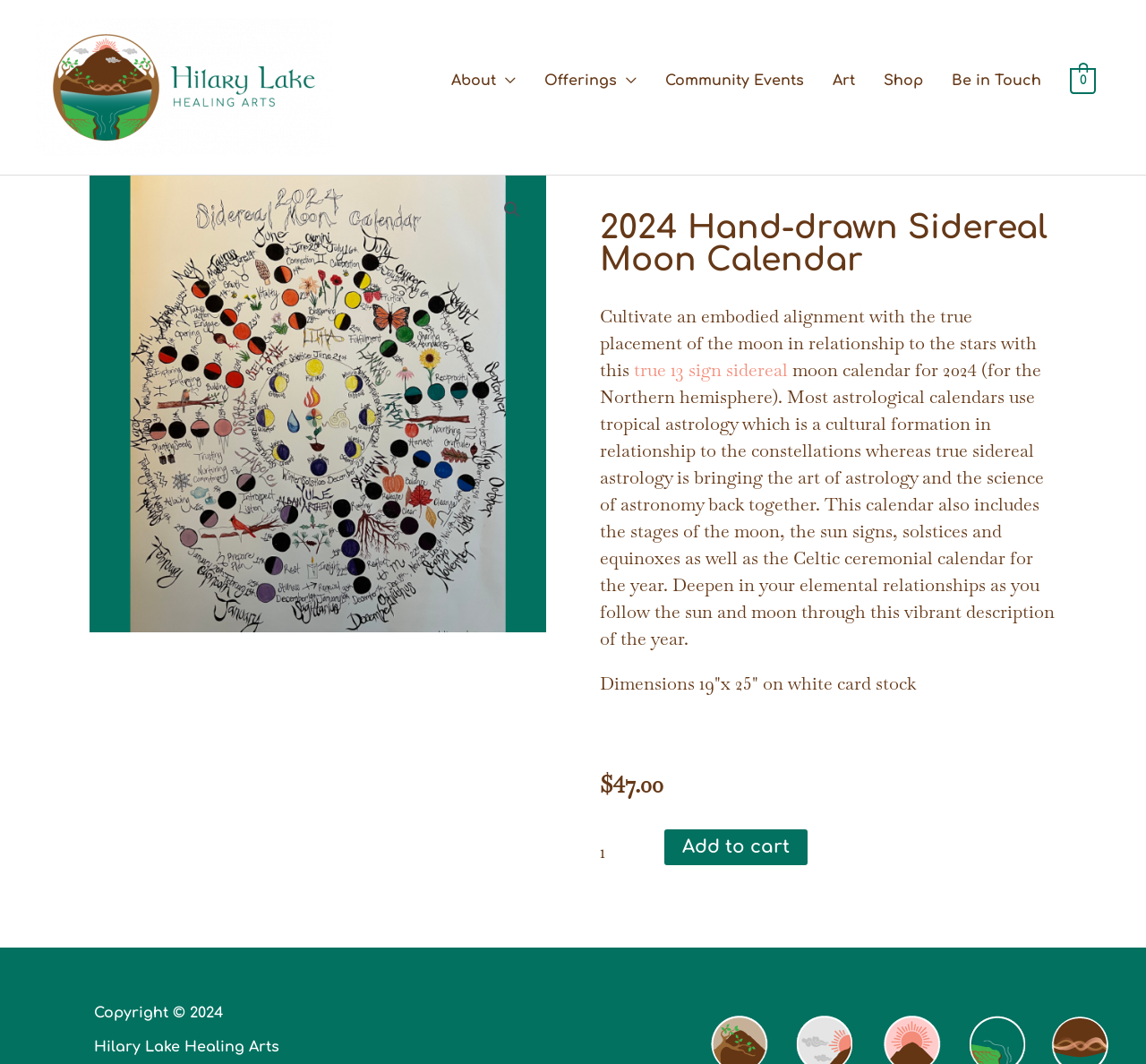Using the information in the image, could you please answer the following question in detail:
What is the size of the 2024 sidereal moon calendar?

I found the answer by looking at the product description section, where there is a text 'Dimensions 19"x 25" on white card stock'. This indicates that the size of the 2024 sidereal moon calendar is 19 inches by 25 inches.